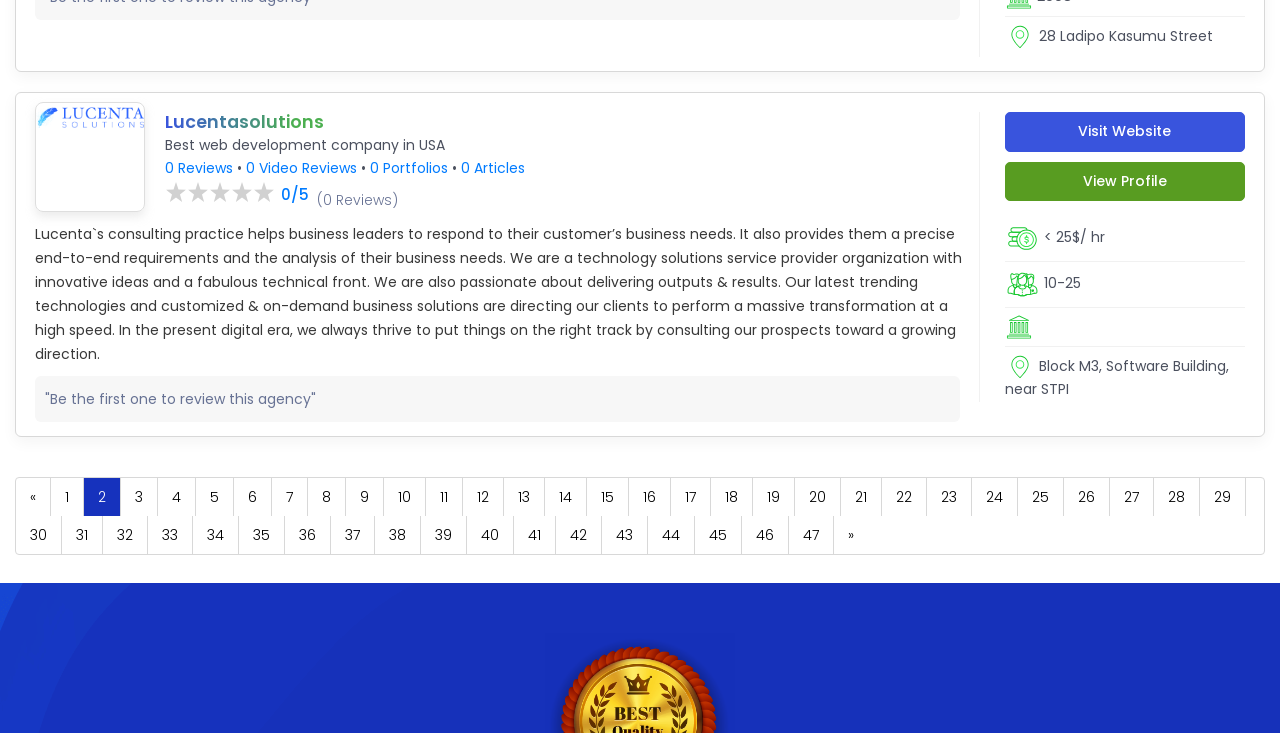Predict the bounding box of the UI element based on the description: "0 Articles". The coordinates should be four float numbers between 0 and 1, formatted as [left, top, right, bottom].

[0.36, 0.215, 0.41, 0.242]